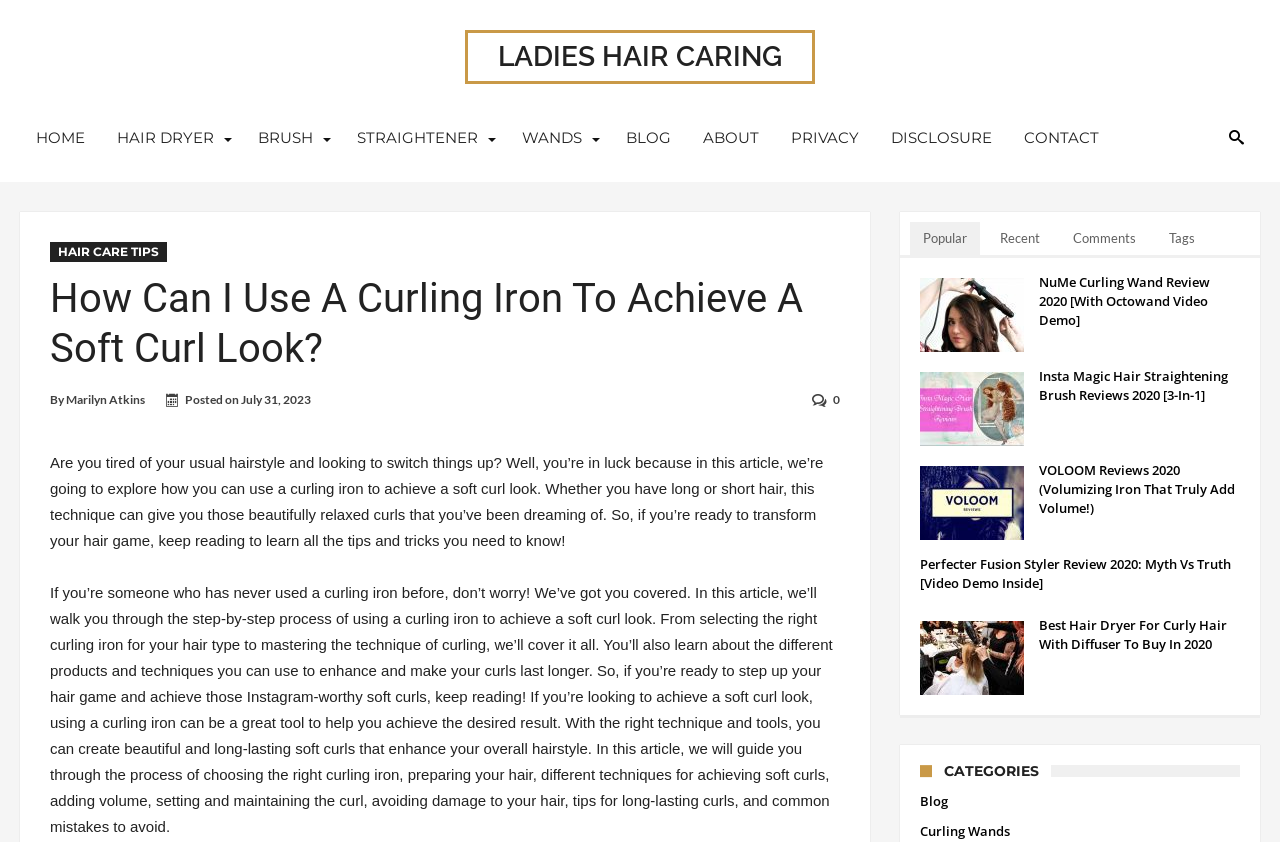Identify the bounding box coordinates for the element you need to click to achieve the following task: "Read the article 'How Can I Use A Curling Iron To Achieve A Soft Curl Look?'". Provide the bounding box coordinates as four float numbers between 0 and 1, in the form [left, top, right, bottom].

[0.039, 0.325, 0.656, 0.444]